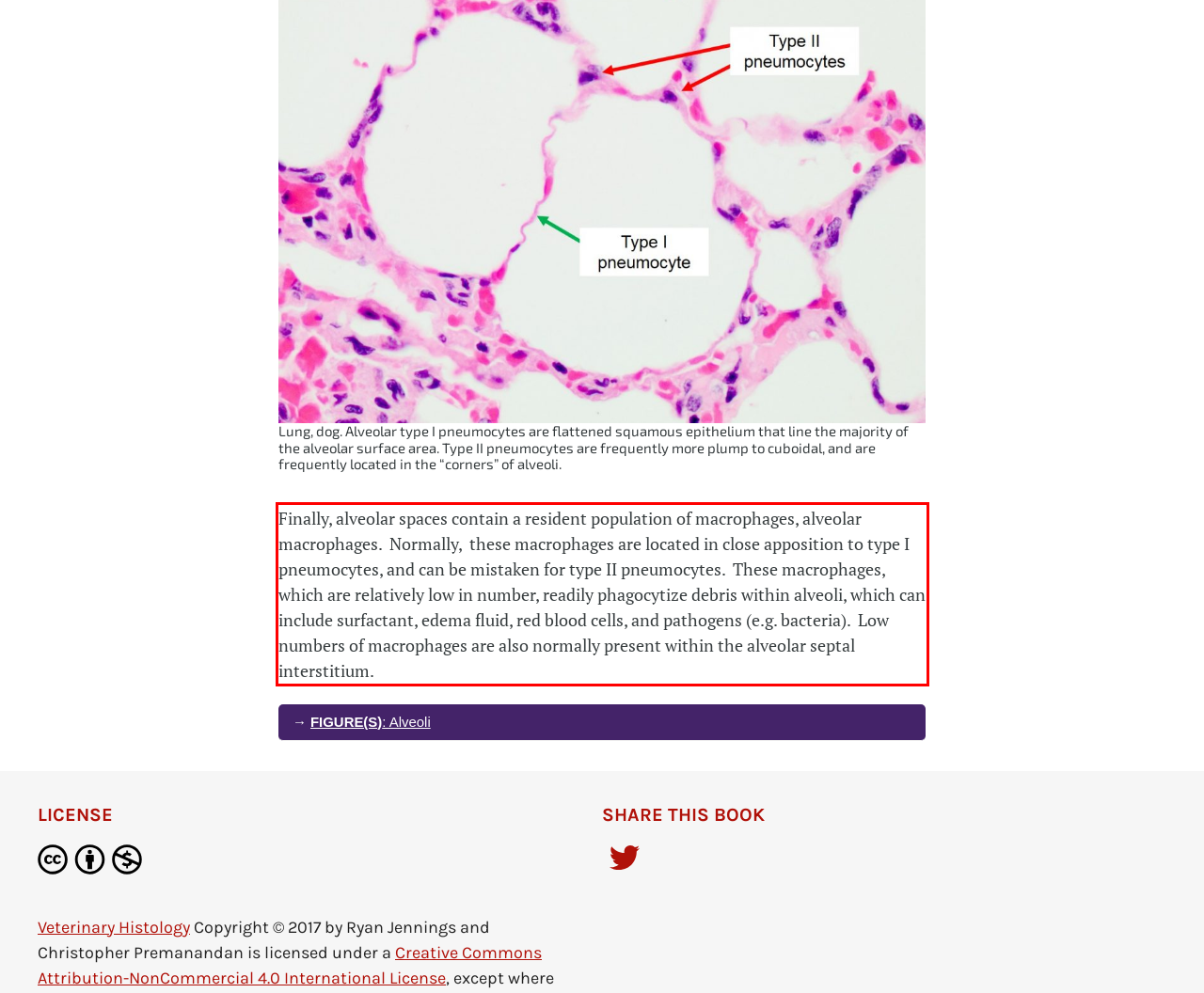Review the screenshot of the webpage and recognize the text inside the red rectangle bounding box. Provide the extracted text content.

Finally, alveolar spaces contain a resident population of macrophages, alveolar macrophages. Normally, these macrophages are located in close apposition to type I pneumocytes, and can be mistaken for type II pneumocytes. These macrophages, which are relatively low in number, readily phagocytize debris within alveoli, which can include surfactant, edema fluid, red blood cells, and pathogens (e.g. bacteria). Low numbers of macrophages are also normally present within the alveolar septal interstitium.